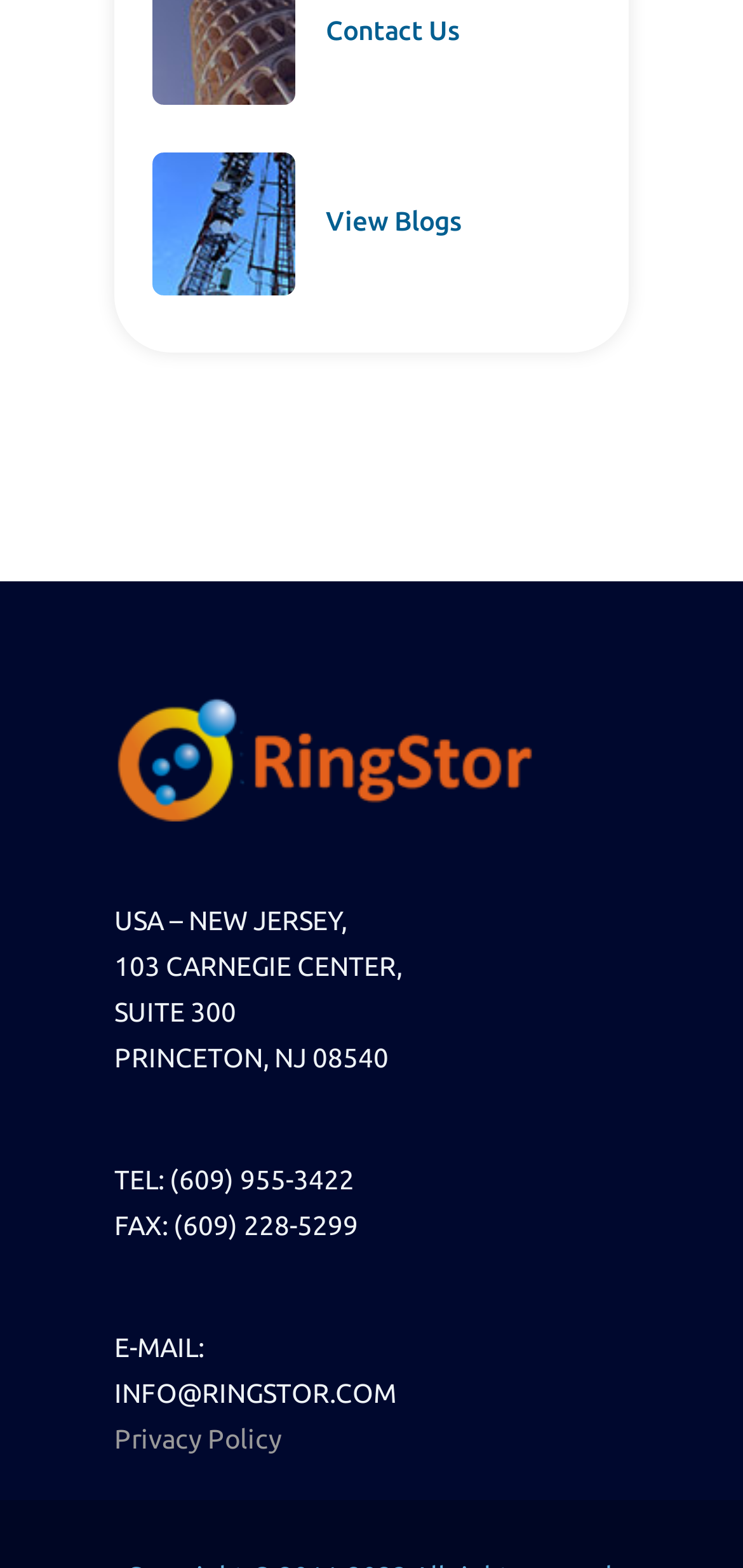Respond with a single word or short phrase to the following question: 
What is the email address of the company?

INFO@RINGSTOR.COM